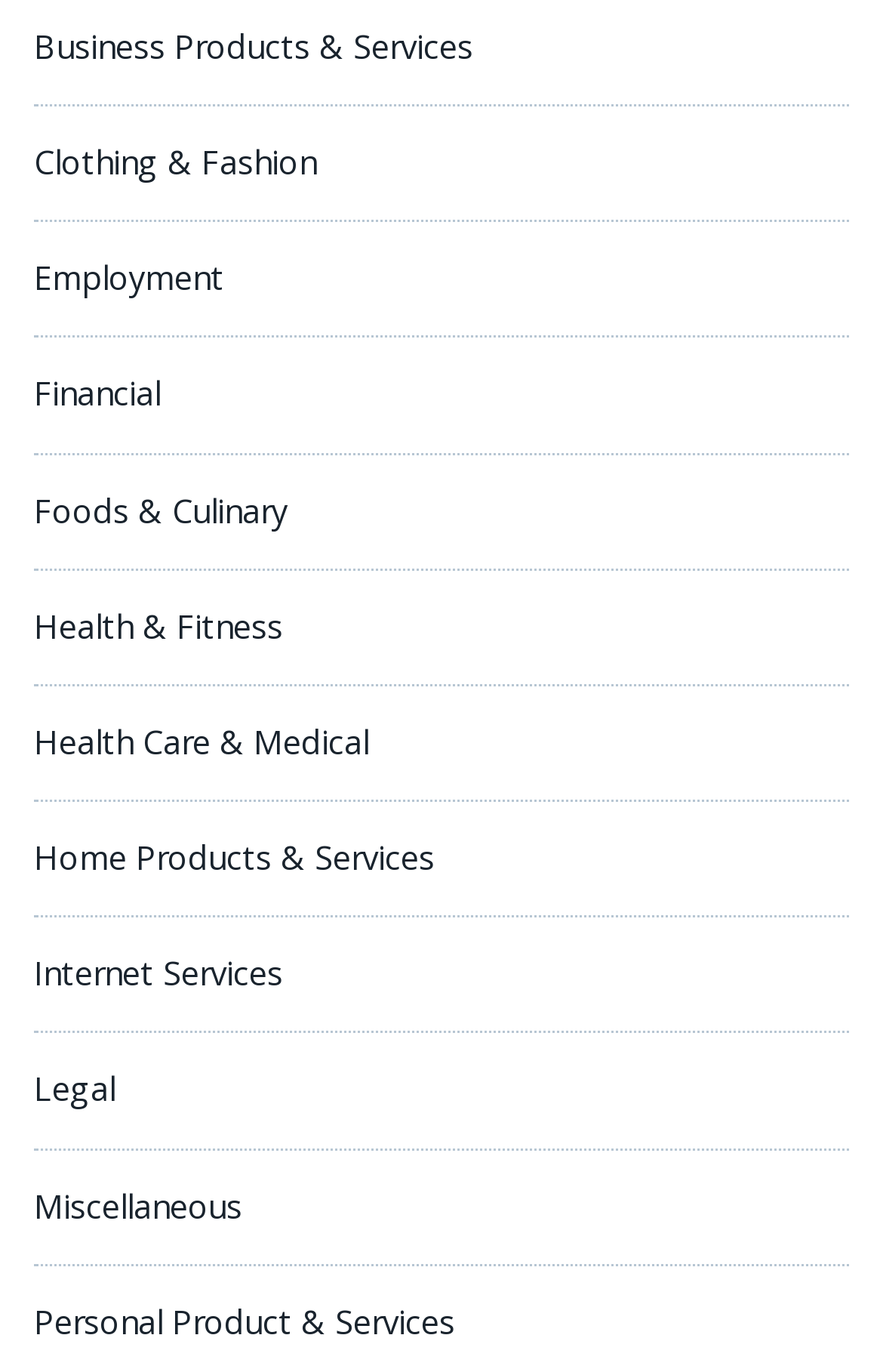Identify the bounding box coordinates of the section to be clicked to complete the task described by the following instruction: "Explore employment opportunities". The coordinates should be four float numbers between 0 and 1, formatted as [left, top, right, bottom].

[0.038, 0.187, 0.254, 0.218]